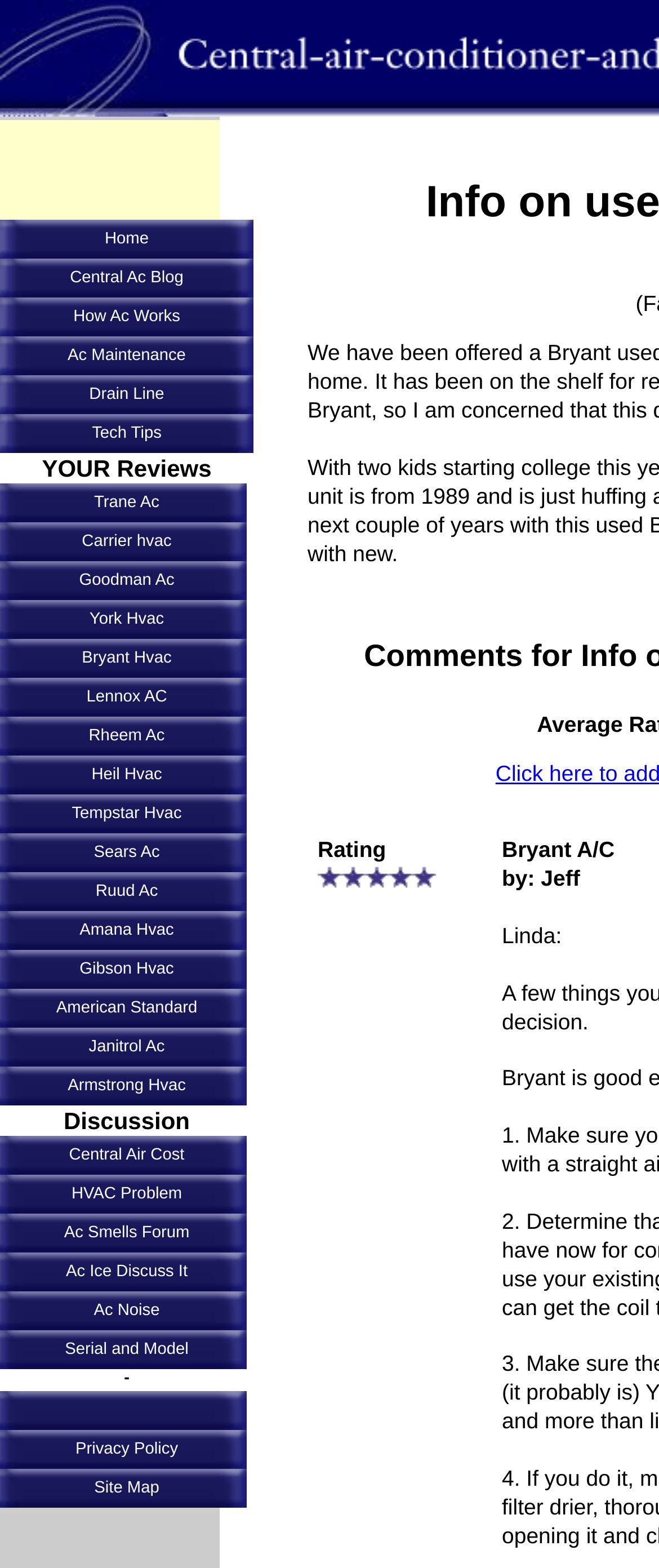What is the name of the person mentioned in the text?
Please give a detailed and thorough answer to the question, covering all relevant points.

The text 'Linda:' is located in the middle of the webpage, which suggests that Linda is the person who is associated with the used Bryant A/C unit.